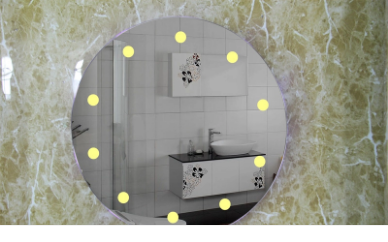What is the purpose of a fogless mirror?
Please respond to the question with a detailed and thorough explanation.

According to the caption, fogless mirrors are popular because they 'maintain visibility even in humid environments', making them a practical choice for contemporary homes.